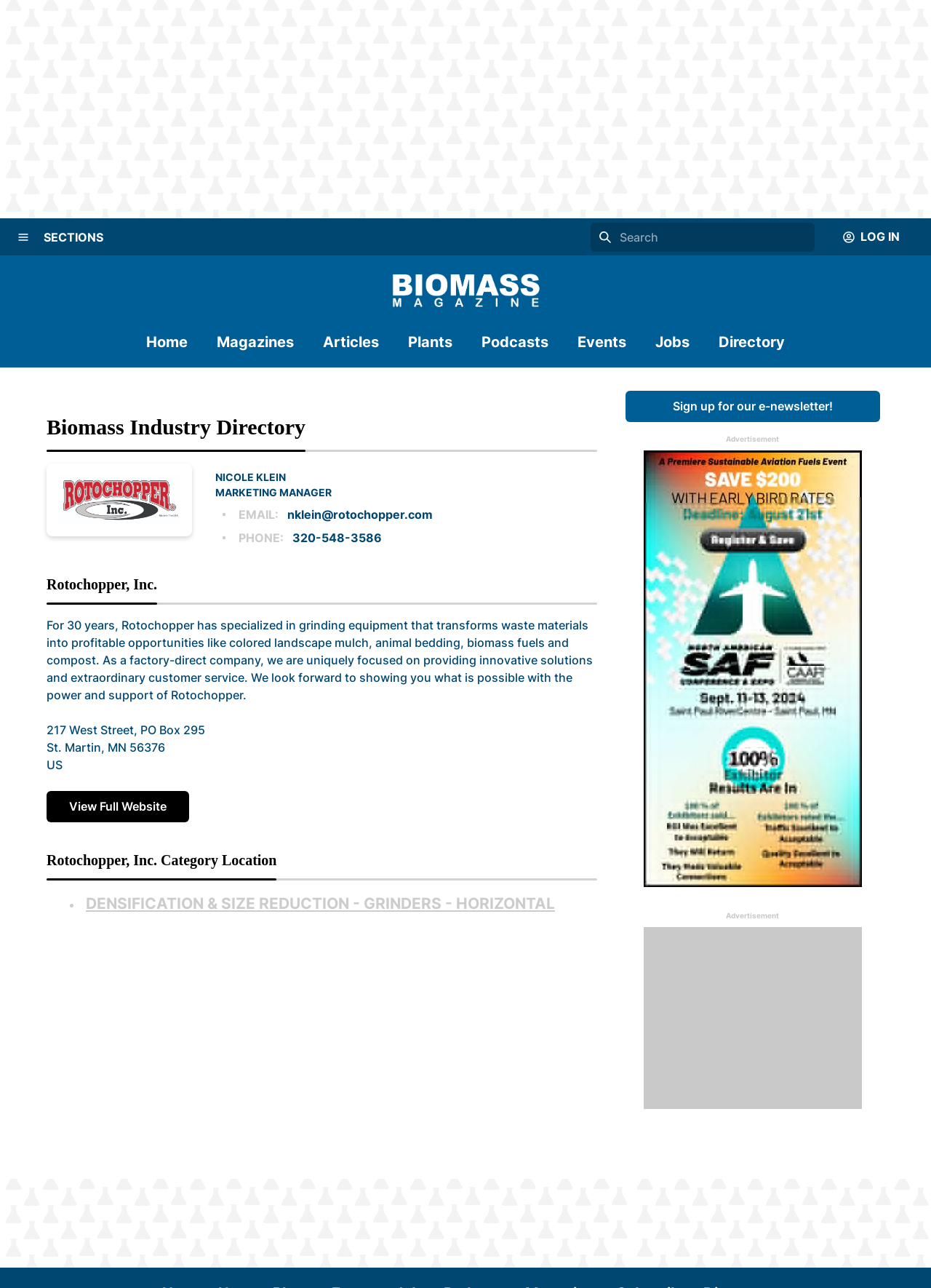Determine the bounding box coordinates for the clickable element to execute this instruction: "Read the article about creepy websites". Provide the coordinates as four float numbers between 0 and 1, i.e., [left, top, right, bottom].

None